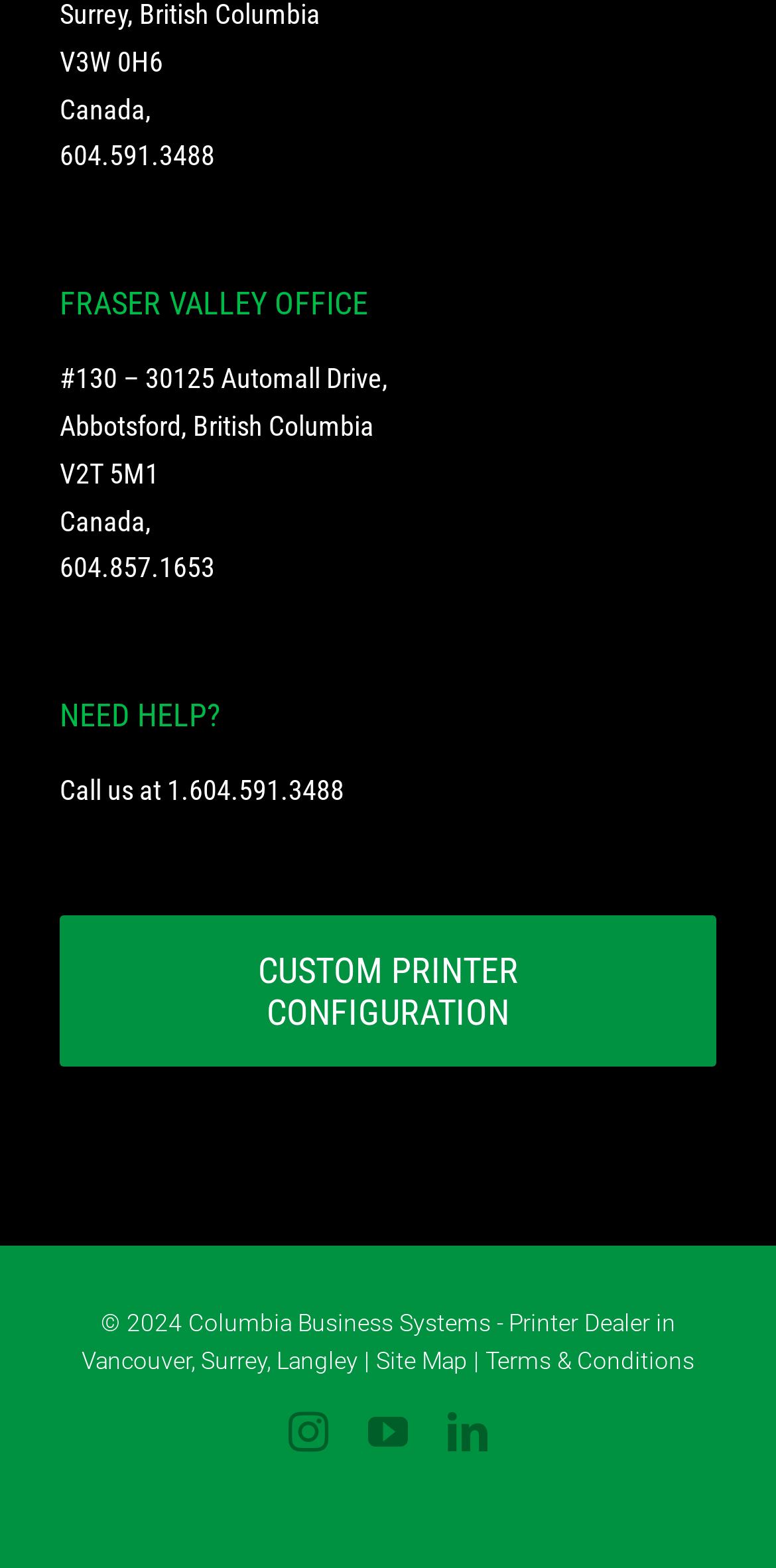What is the copyright year of the website?
From the screenshot, provide a brief answer in one word or phrase.

2024